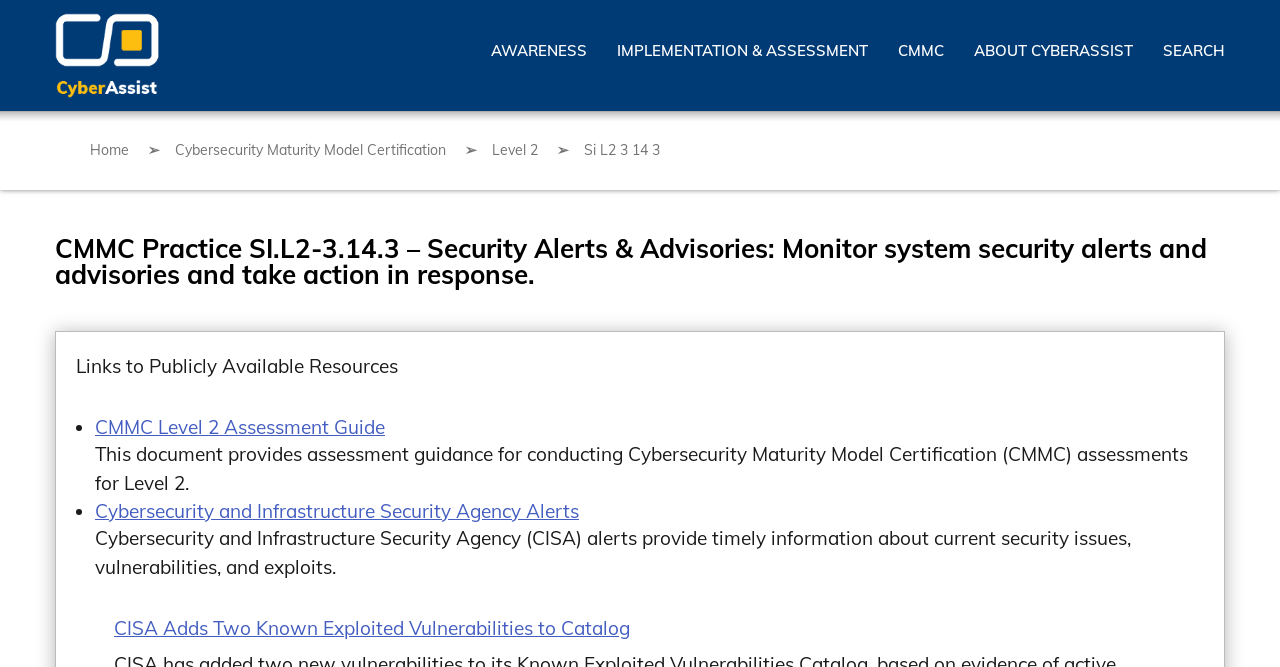Review the image closely and give a comprehensive answer to the question: What type of information does CISA provide?

The static text 'Cybersecurity and Infrastructure Security Agency (CISA) alerts provide timely information about current security issues, vulnerabilities, and exploits.' suggests that CISA provides timely information about security issues, vulnerabilities, and exploits.